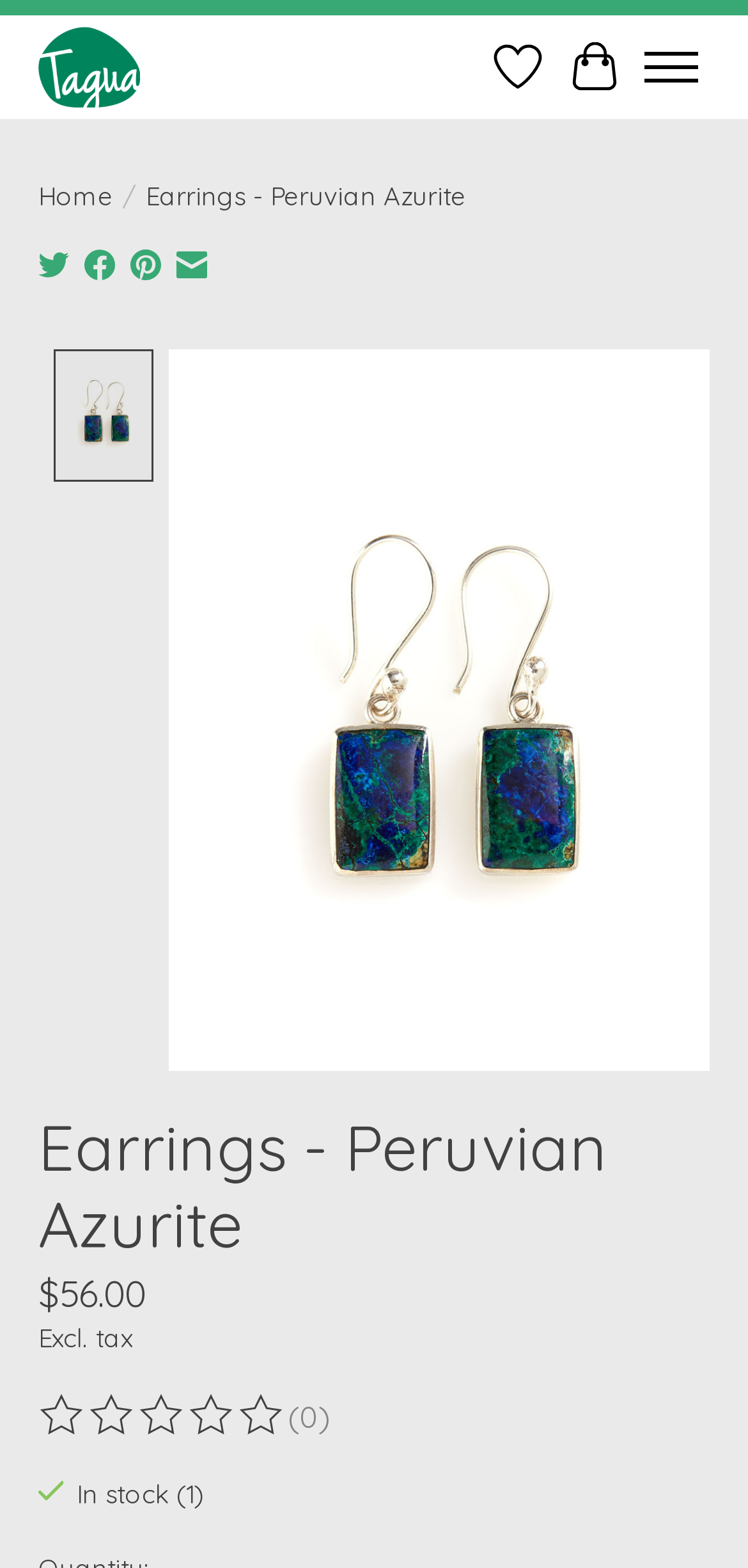Determine the bounding box coordinates of the clickable element to complete this instruction: "Share on Twitter". Provide the coordinates in the format of four float numbers between 0 and 1, [left, top, right, bottom].

[0.051, 0.159, 0.092, 0.183]